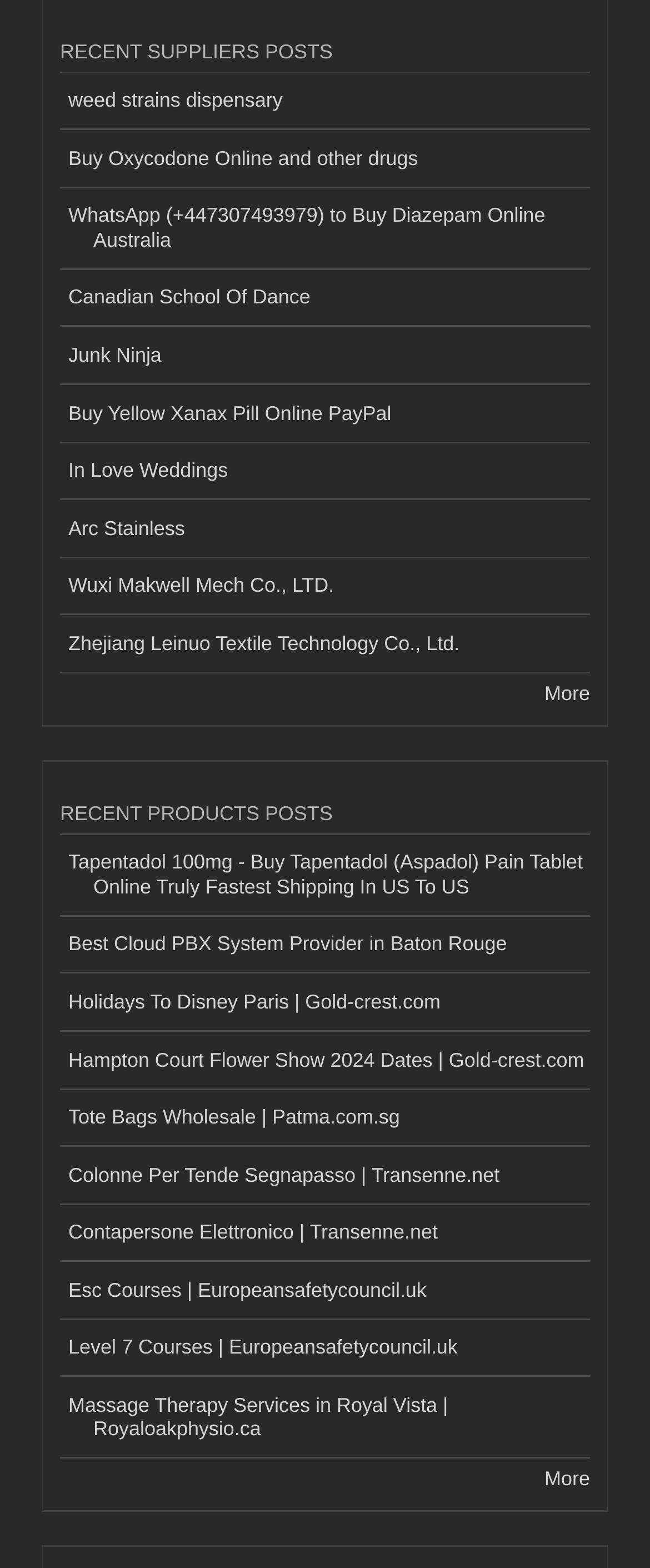Find the bounding box coordinates for the HTML element described in this sentence: "Arc Stainless". Provide the coordinates as four float numbers between 0 and 1, in the format [left, top, right, bottom].

[0.092, 0.319, 0.908, 0.356]